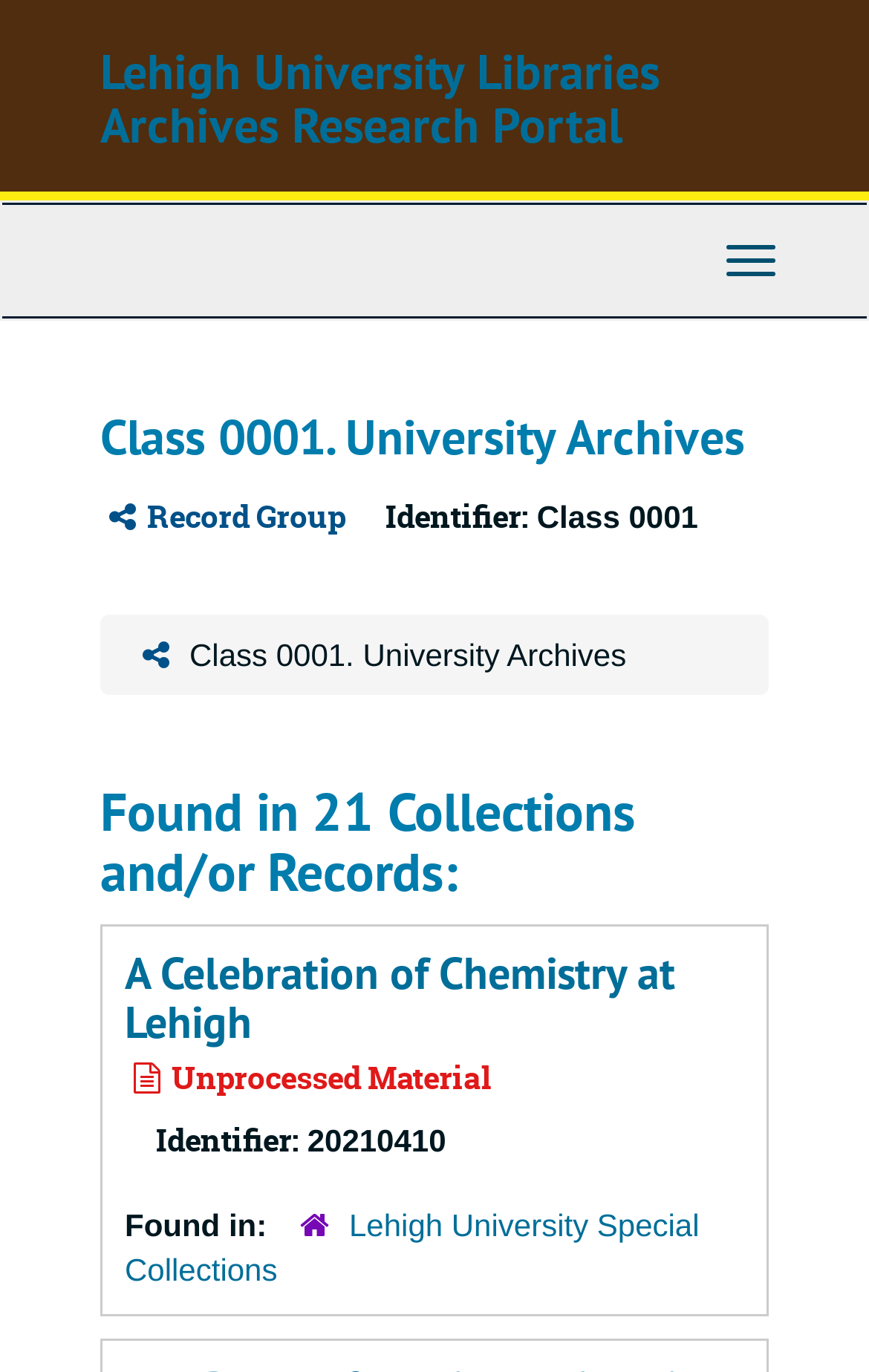What is the identifier of the record 'A Celebration of Chemistry at Lehigh'?
With the help of the image, please provide a detailed response to the question.

Although the webpage provides information about the record 'A Celebration of Chemistry at Lehigh', it does not provide the identifier of this record.